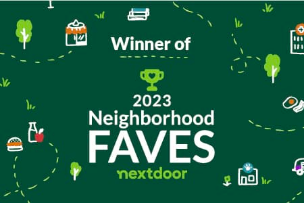Give a detailed account of the visual content in the image.

The image showcases a vibrant and eye-catching design celebrating the achievement of being recognized as a "Winner of 2023 Neighborhood Faves" by Nextdoor. The background is a rich green, adorned with whimsical icons representing community favorites, such as food, drink, and various local amenities. At the center, a trophy symbolizes the accomplishment of winning this award, while the stylized text "Winner of" sits above it, and "2023 Neighborhood Faves" prominently features in bold. The Nextdoor brand logo is displayed at the bottom, reinforcing the community aspect of this accolade. Overall, the design exudes a sense of local pride and connection, celebrating the support of the community.